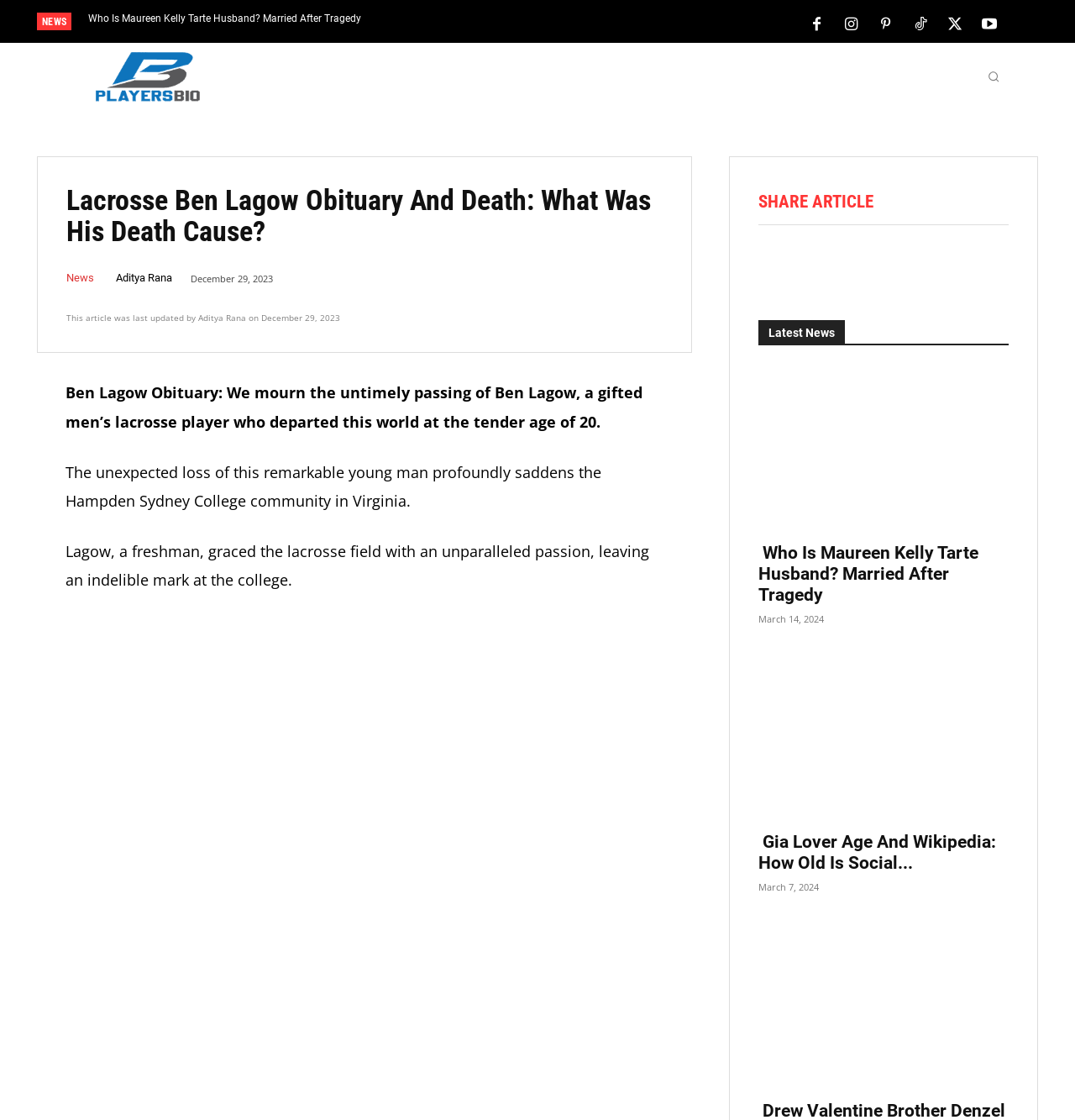Bounding box coordinates are specified in the format (top-left x, top-left y, bottom-right x, bottom-right y). All values are floating point numbers bounded between 0 and 1. Please provide the bounding box coordinate of the region this sentence describes: Players BioPlayers Your Way

[0.059, 0.043, 0.216, 0.094]